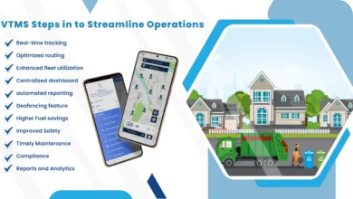Break down the image and describe every detail you can observe.

The image showcases a visually appealing infographic titled "VTMS Steps in to Streamline Operations." It features illustrated elements that emphasize the benefits of a Vehicle Tracking Management System (VTMS) for waste management operations. 

On the left, two smartphones display user-friendly maps and operational dashboards, symbolizing real-time tracking and centralized monitoring capabilities. The right side features a vibrant scene of a waste collection truck poised in front of residential houses, illustrating the practical application of VTMS in enhancing efficiency.

Key benefits are highlighted with checkmarks, outlining features such as optimized routing, enhanced fleet utilization, automated reporting, geofencing, fuel savings, improved safety, timely maintenance, compliance, and comprehensive analytics. This image clearly communicates the significance of technology in improving waste management practices, making a compelling argument for the integration of VTMS in municipal operations.